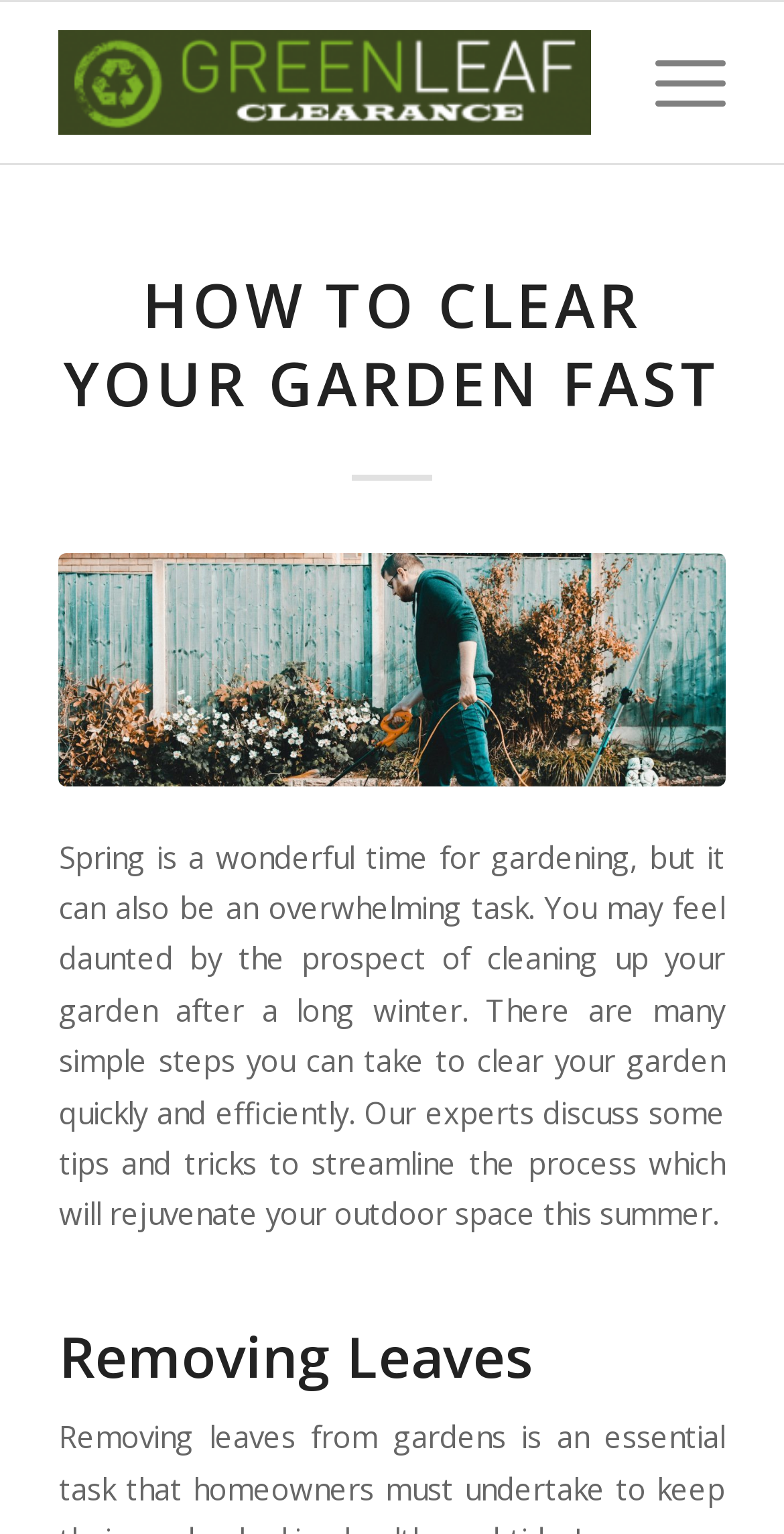Illustrate the webpage thoroughly, mentioning all important details.

The webpage is about garden clearance and provides tips and tricks for clearing a garden quickly and efficiently. At the top left of the page, there is a logo of "Greenleaf" accompanied by a link to the website's homepage. To the right of the logo, there is a "Menu" link. 

Below the logo and menu, there is a large heading that reads "HOW TO CLEAR YOUR GARDEN FAST". Underneath this heading, there is a link to "Garden Clearance London" services, accompanied by an image. 

The main content of the page starts with a paragraph of text that discusses the challenges of gardening in the spring and provides an overview of the tips and tricks that will be discussed on the page. This text is located below the "Garden Clearance London" link and image. 

Further down the page, there is a subheading titled "Removing Leaves", which suggests that the page will provide specific guidance on how to clear leaves from a garden.